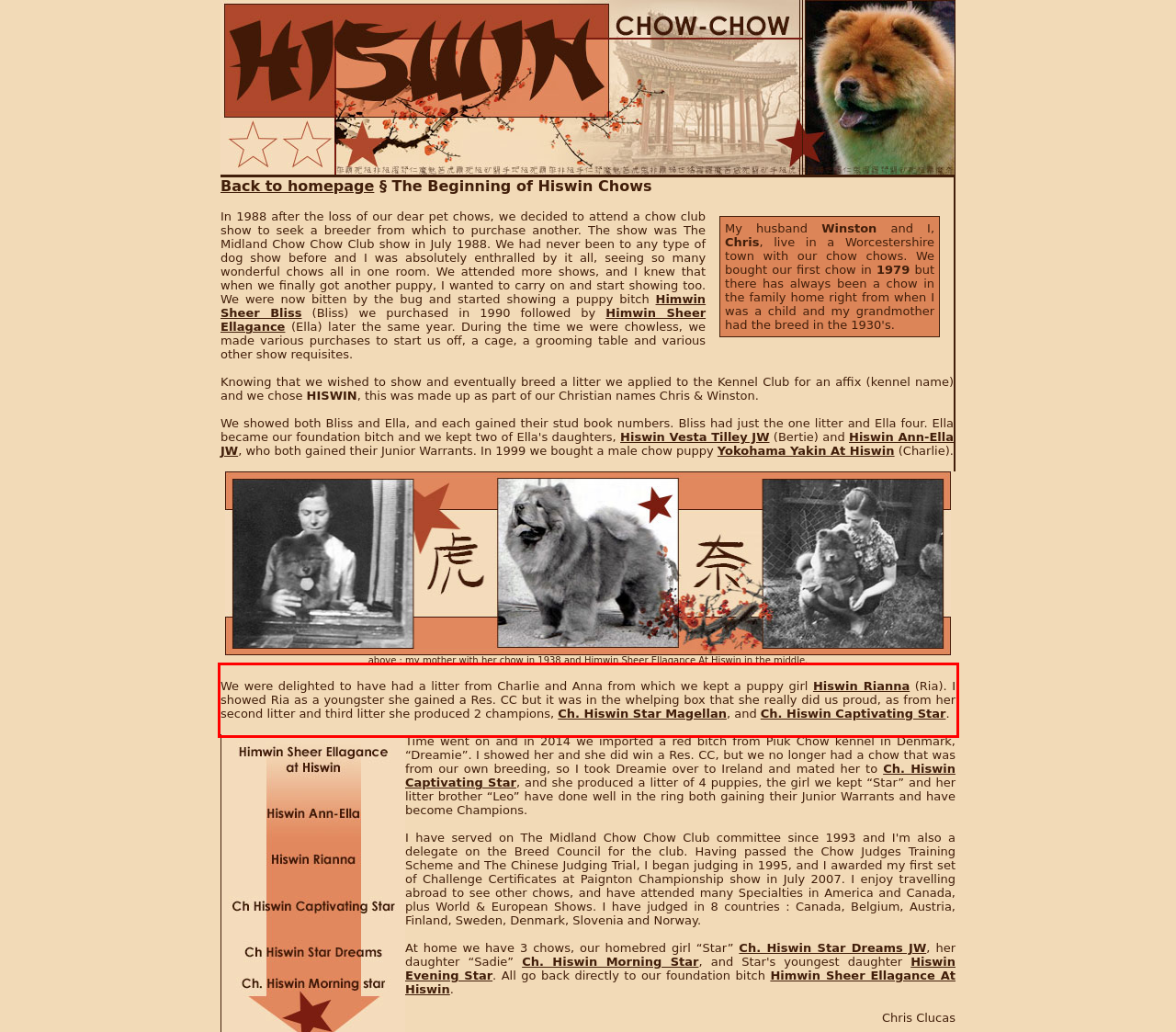Please identify and extract the text content from the UI element encased in a red bounding box on the provided webpage screenshot.

We were delighted to have had a litter from Charlie and Anna from which we kept a puppy girl Hiswin Rianna (Ria). I showed Ria as a youngster she gained a Res. CC but it was in the whelping box that she really did us proud, as from her second litter and third litter she produced 2 champions, Ch. Hiswin Star Magellan, and Ch. Hiswin Captivating Star.